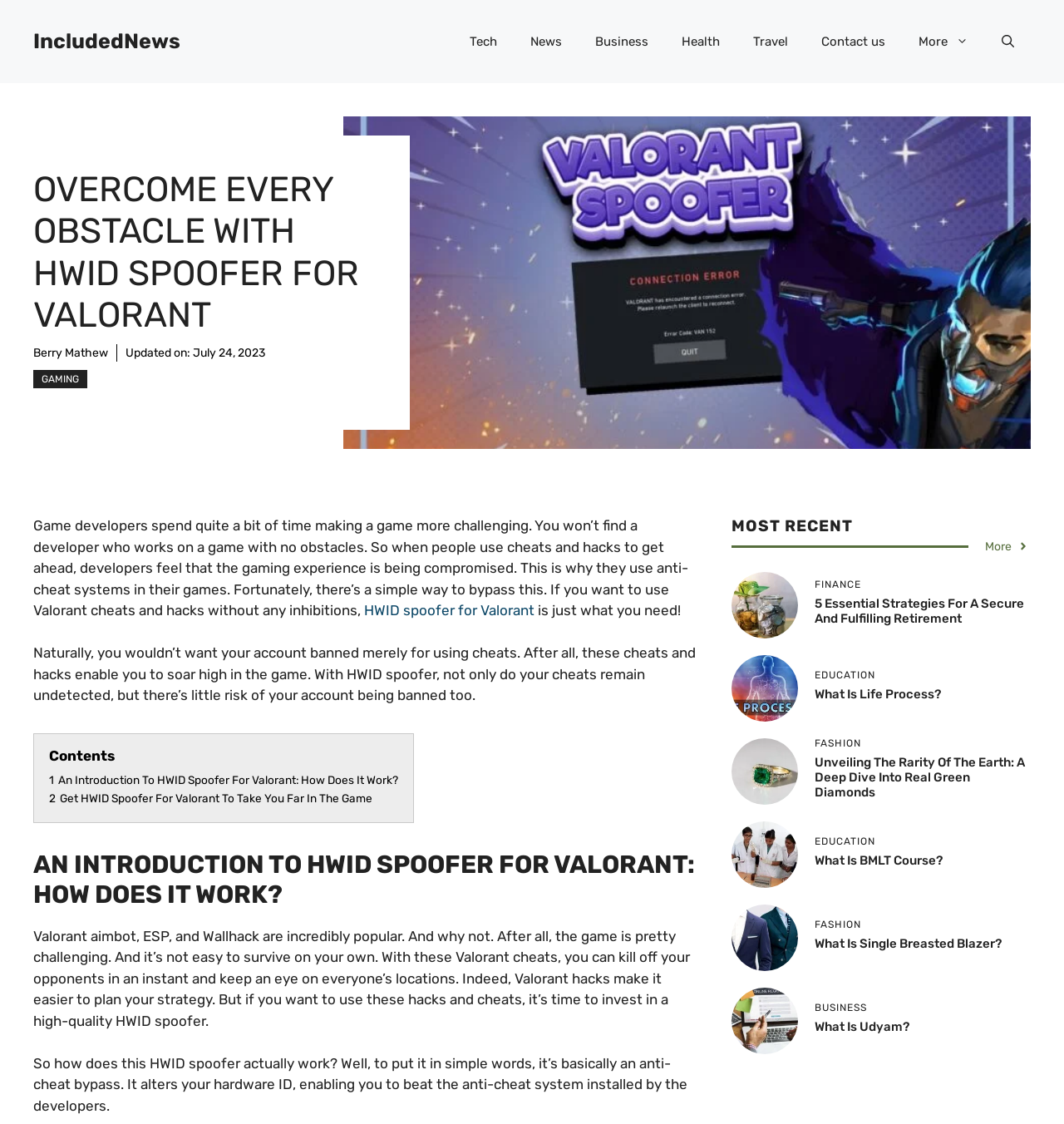How many recent articles are listed?
Make sure to answer the question with a detailed and comprehensive explanation.

I counted the number of recent articles listed on the webpage by looking at the headings and links under the 'MOST RECENT' section. There are 5 recent articles listed, each with a heading and a link.